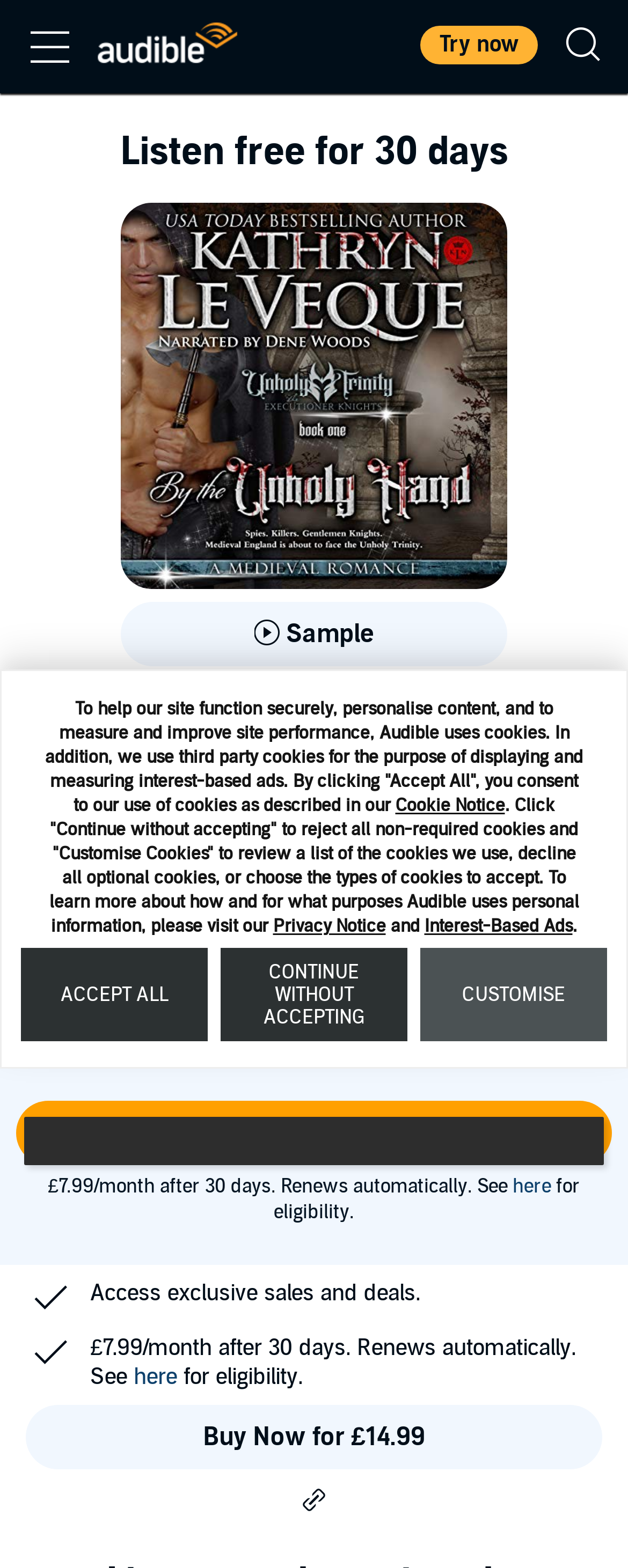Provide the bounding box coordinates of the area you need to click to execute the following instruction: "Copy the link".

[0.479, 0.946, 0.521, 0.966]